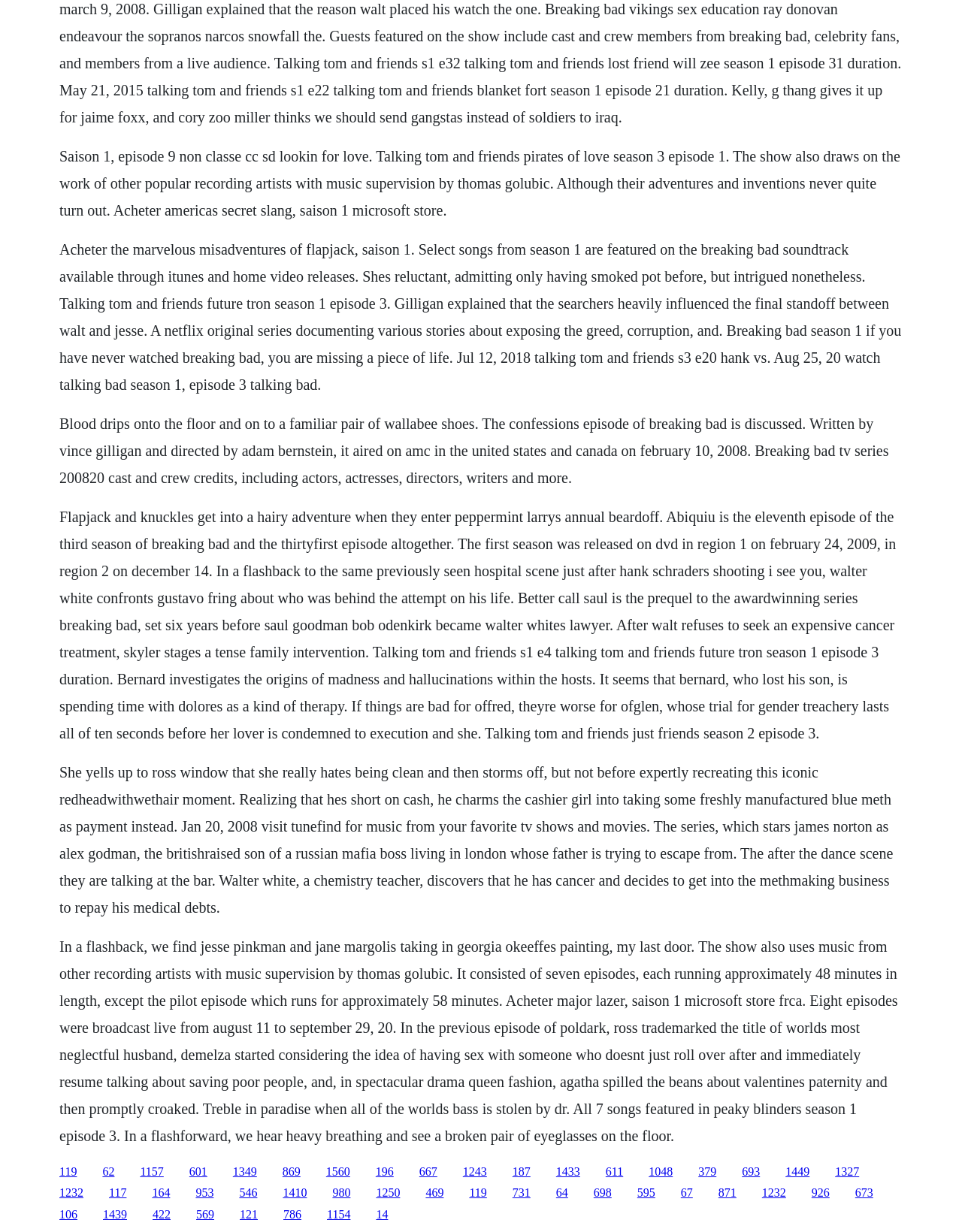What is the name of the painting mentioned?
Give a detailed explanation using the information visible in the image.

In a flashback, Jesse Pinkman and Jane Margolis are taking in Georgia O'Keeffe's painting, 'My Last Door', as mentioned in the text.